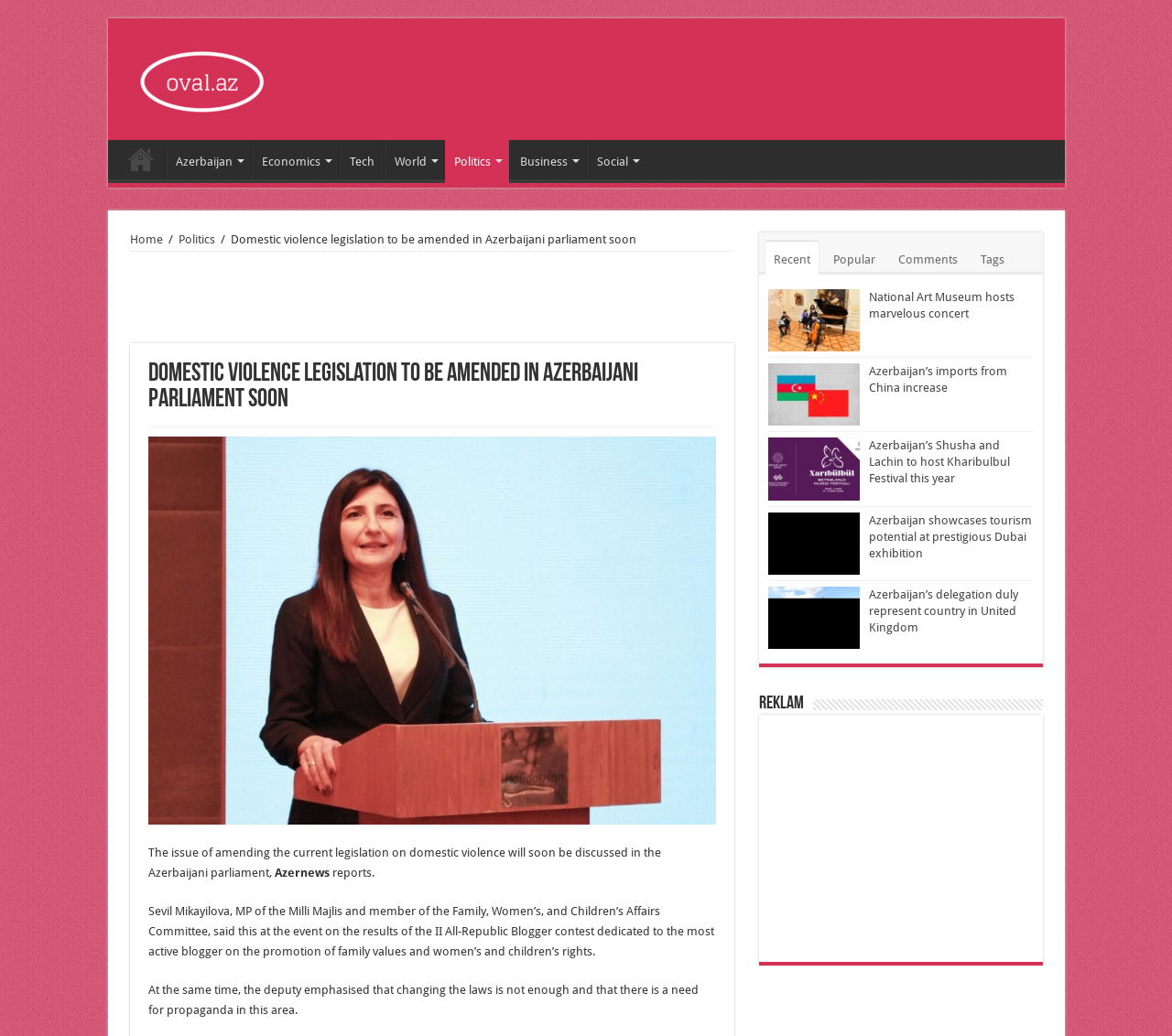Locate the bounding box of the UI element described in the following text: "name="s"".

None